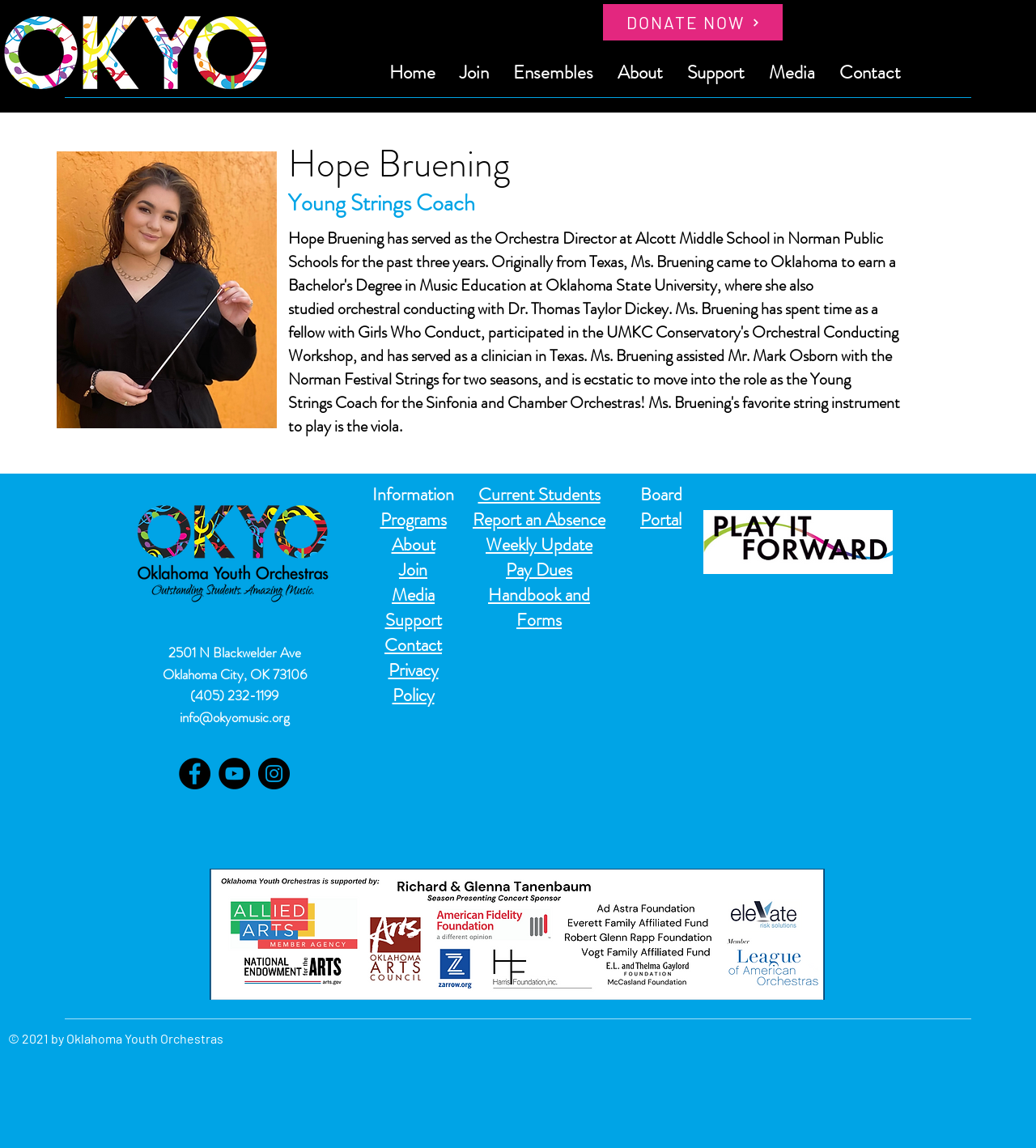From the details in the image, provide a thorough response to the question: What is the address of Oklahoma Youth Orchestras?

I found the answer by looking at the footer section of the webpage, where I saw a series of static text elements with the address information.